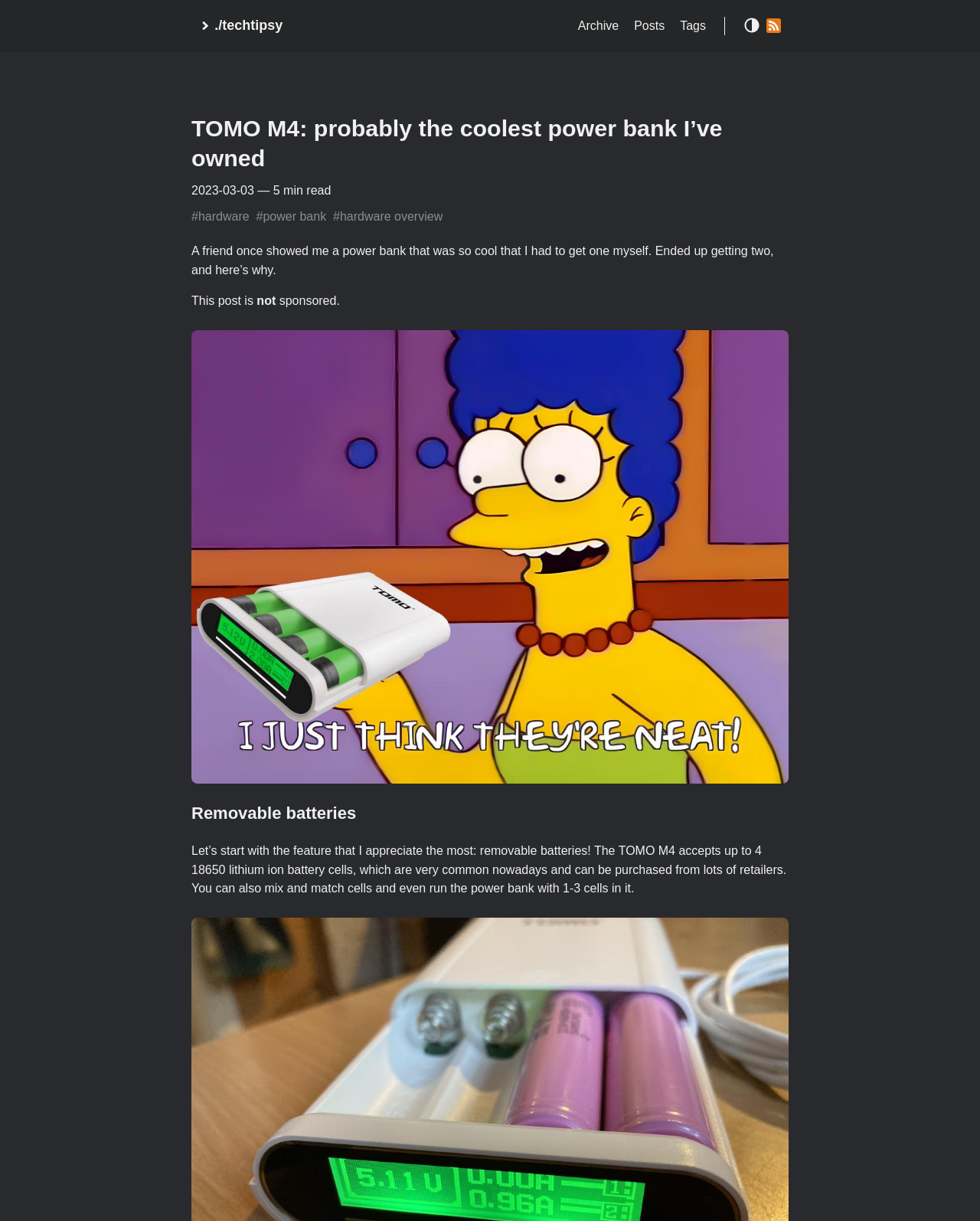Identify the bounding box coordinates for the region to click in order to carry out this instruction: "Explore the hardware overview". Provide the coordinates using four float numbers between 0 and 1, formatted as [left, top, right, bottom].

[0.347, 0.172, 0.452, 0.183]